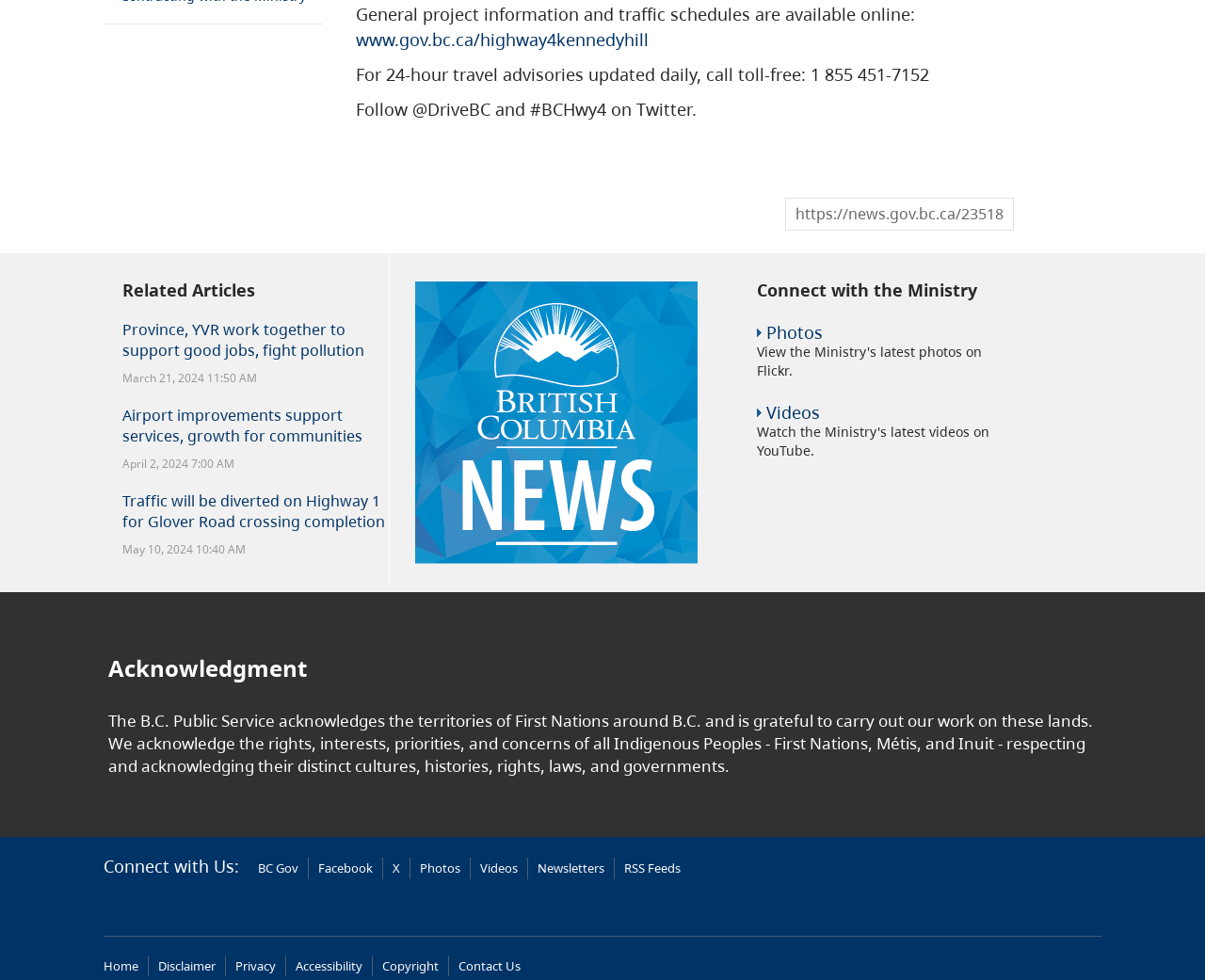Locate the bounding box coordinates of the element's region that should be clicked to carry out the following instruction: "Connect with the Ministry on Facebook". The coordinates need to be four float numbers between 0 and 1, i.e., [left, top, right, bottom].

[0.264, 0.877, 0.309, 0.895]